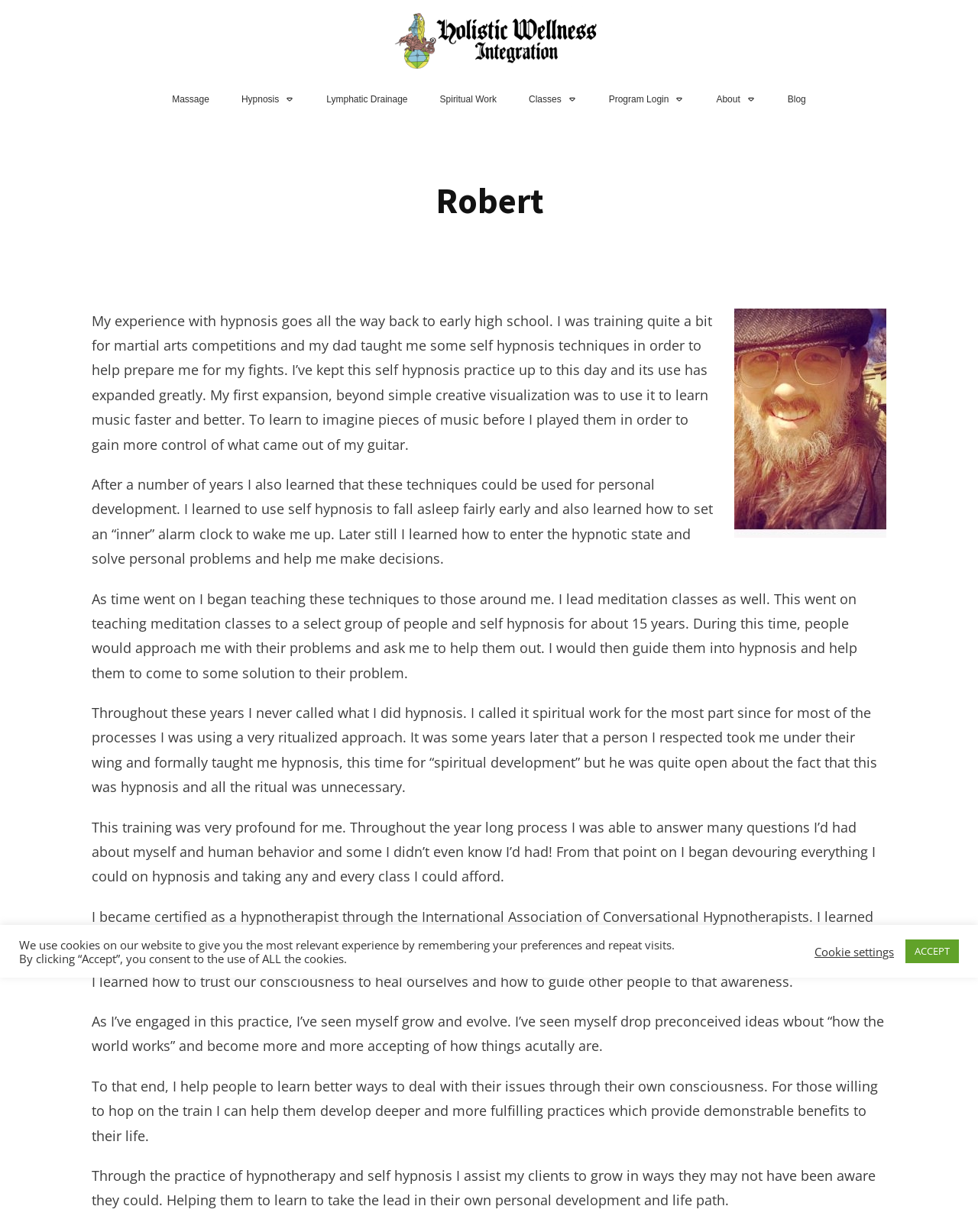Using the details from the image, please elaborate on the following question: What is the profession of the person mentioned on the webpage?

Based on the webpage content, the person mentioned, Robert, is a hypnotherapist. This is evident from the text that describes his experience with hypnosis and his certification as a hypnotherapist through the International Association of Conversational Hypnotherapists.